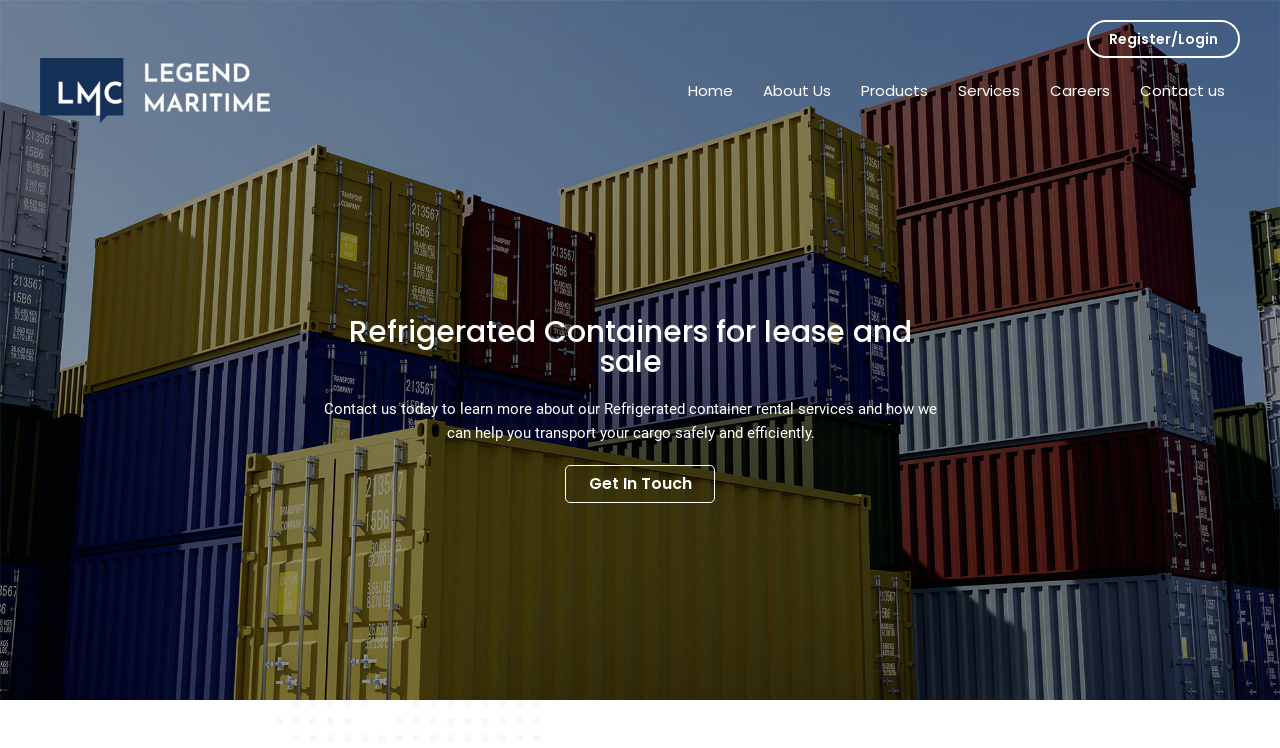Write an extensive caption that covers every aspect of the webpage.

The webpage is about Refrigerated Containers for lease and sale. At the top right corner, there is a "Register/Login" link. On the top left, there is a logo of "LMC" with an image, and next to it, there is a link to the "LMC" homepage. Below the logo, there is a navigation menu with links to "Home", "About Us", "Products", "Services", "Careers", and "Contact us", arranged horizontally from left to right.

The main content of the webpage starts with a heading "Refrigerated Containers for lease and sale" in the middle of the page. Below the heading, there is a paragraph of text that describes the refrigerated container rental services, emphasizing the safe and efficient transportation of cargo.

Further down, there is a call-to-action link "Get In Touch Get In Touch" that encourages visitors to contact the company. Overall, the webpage has a simple and organized layout, with clear headings and concise text, making it easy to navigate and understand the services offered.